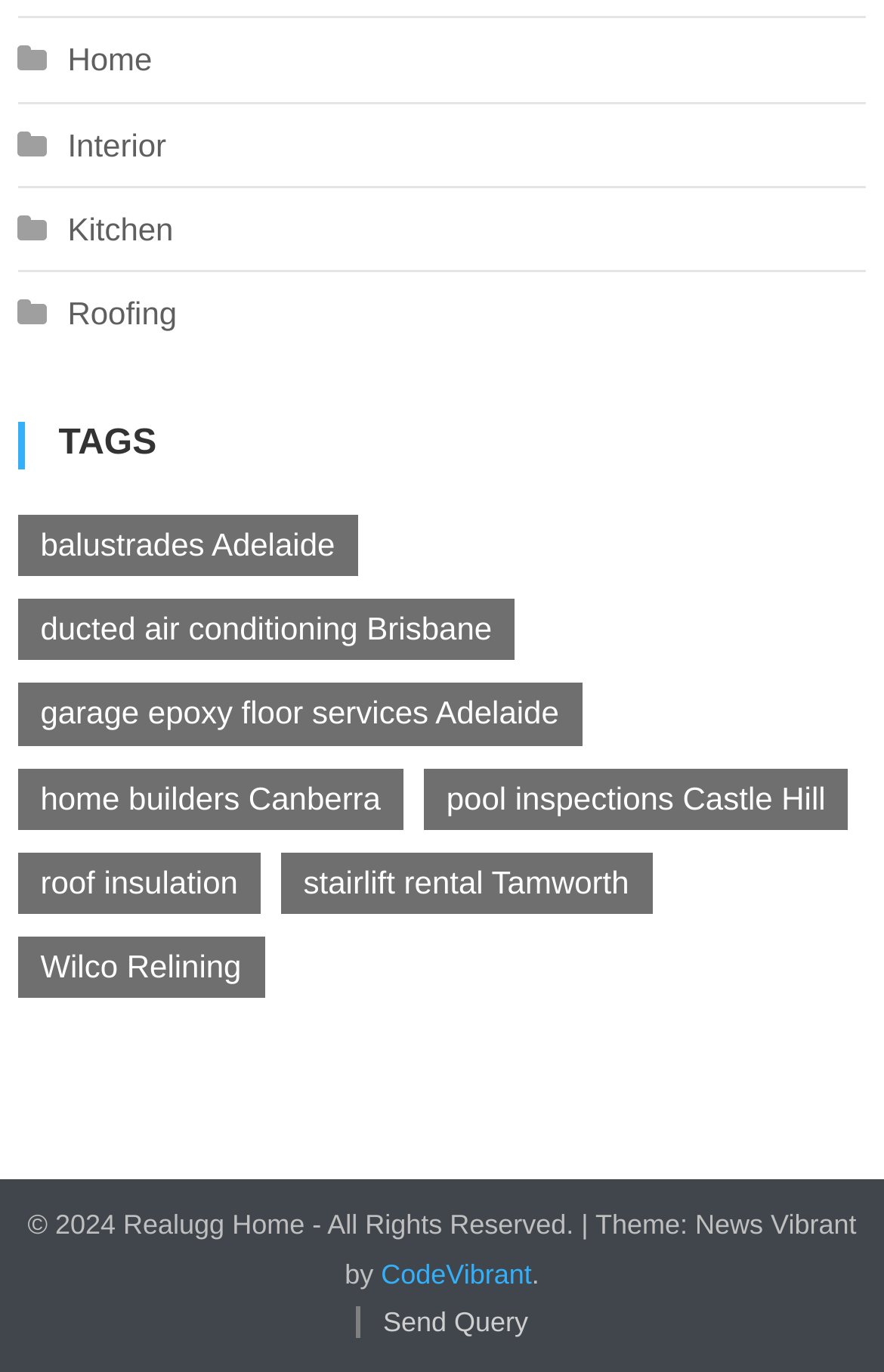Use a single word or phrase to respond to the question:
What is the last item in the list of tags?

Wilco Relining